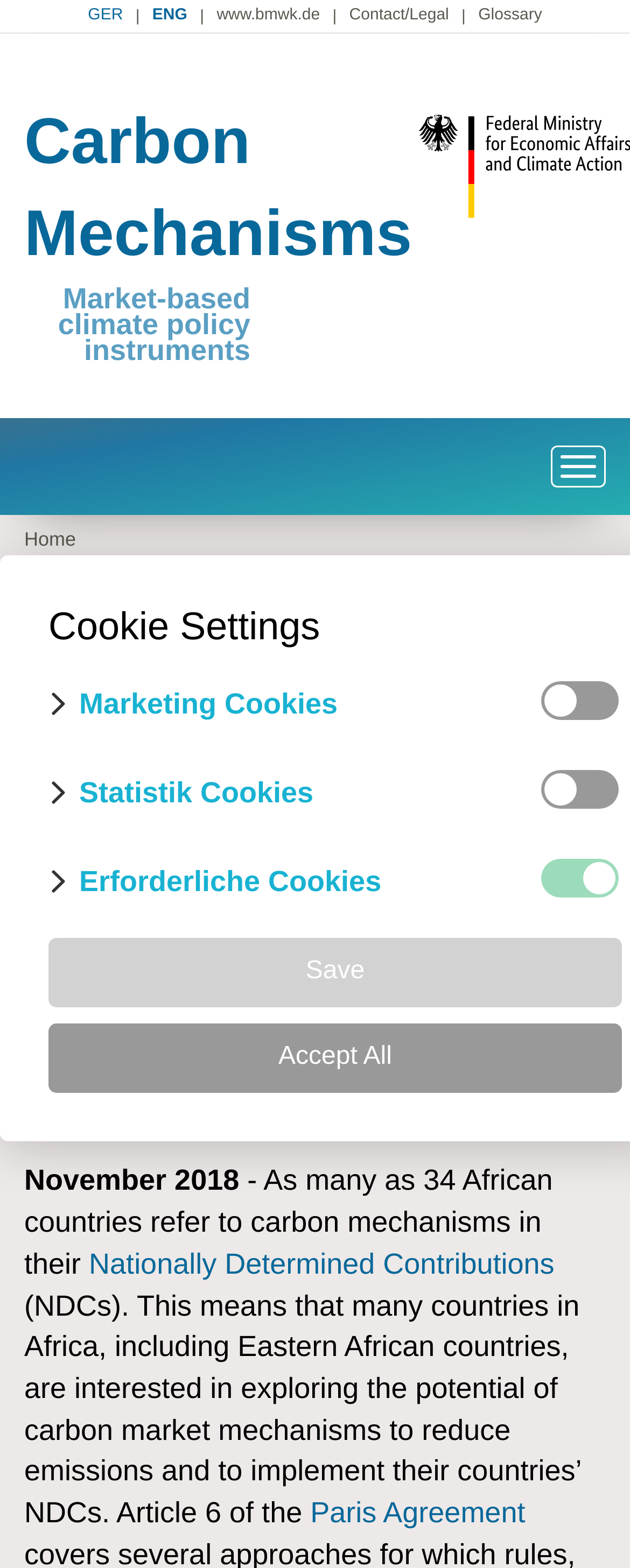Please respond in a single word or phrase: 
What is the purpose of Statistik Cookies?

Analyzing website interaction